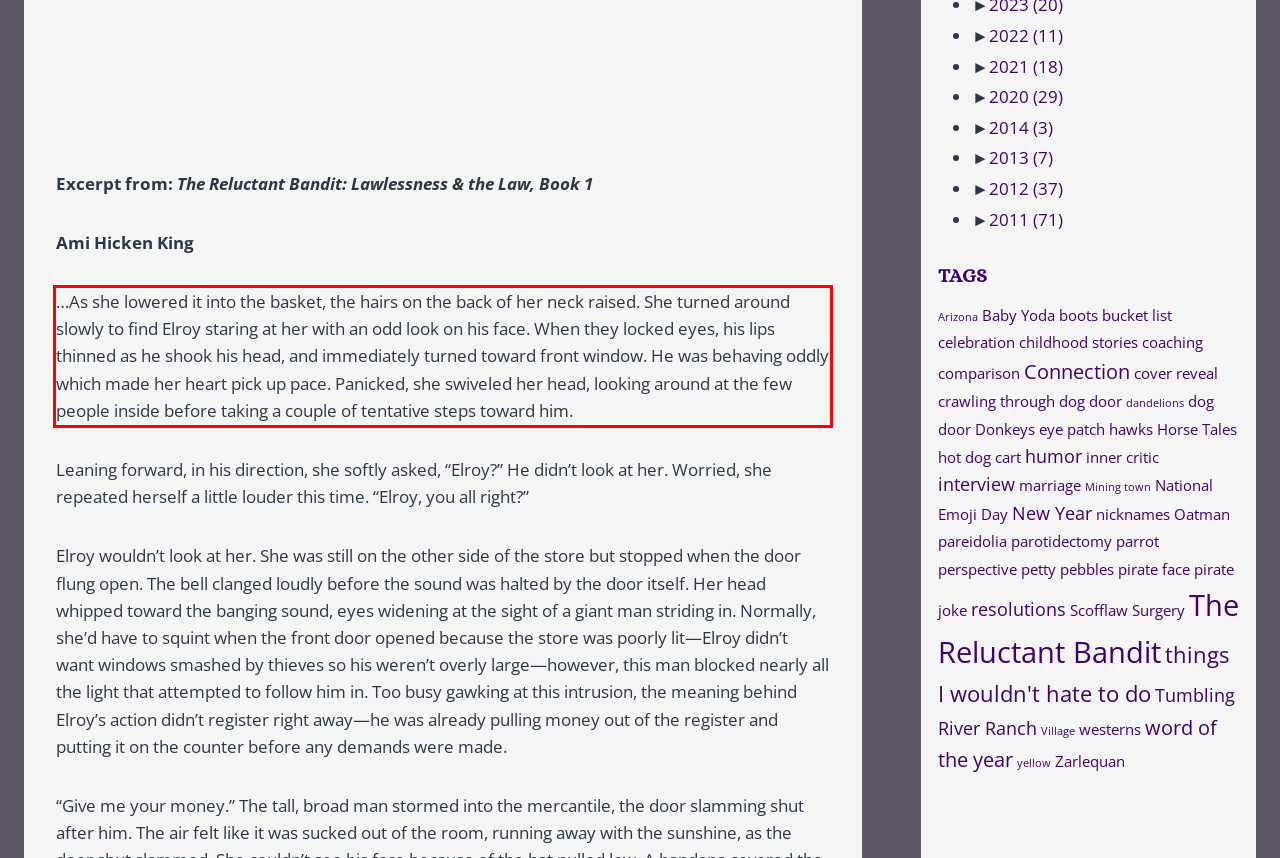You have a webpage screenshot with a red rectangle surrounding a UI element. Extract the text content from within this red bounding box.

…As she lowered it into the basket, the hairs on the back of her neck raised. She turned around slowly to find Elroy staring at her with an odd look on his face. When they locked eyes, his lips thinned as he shook his head, and immediately turned toward front window. He was behaving oddly which made her heart pick up pace. Panicked, she swiveled her head, looking around at the few people inside before taking a couple of tentative steps toward him.